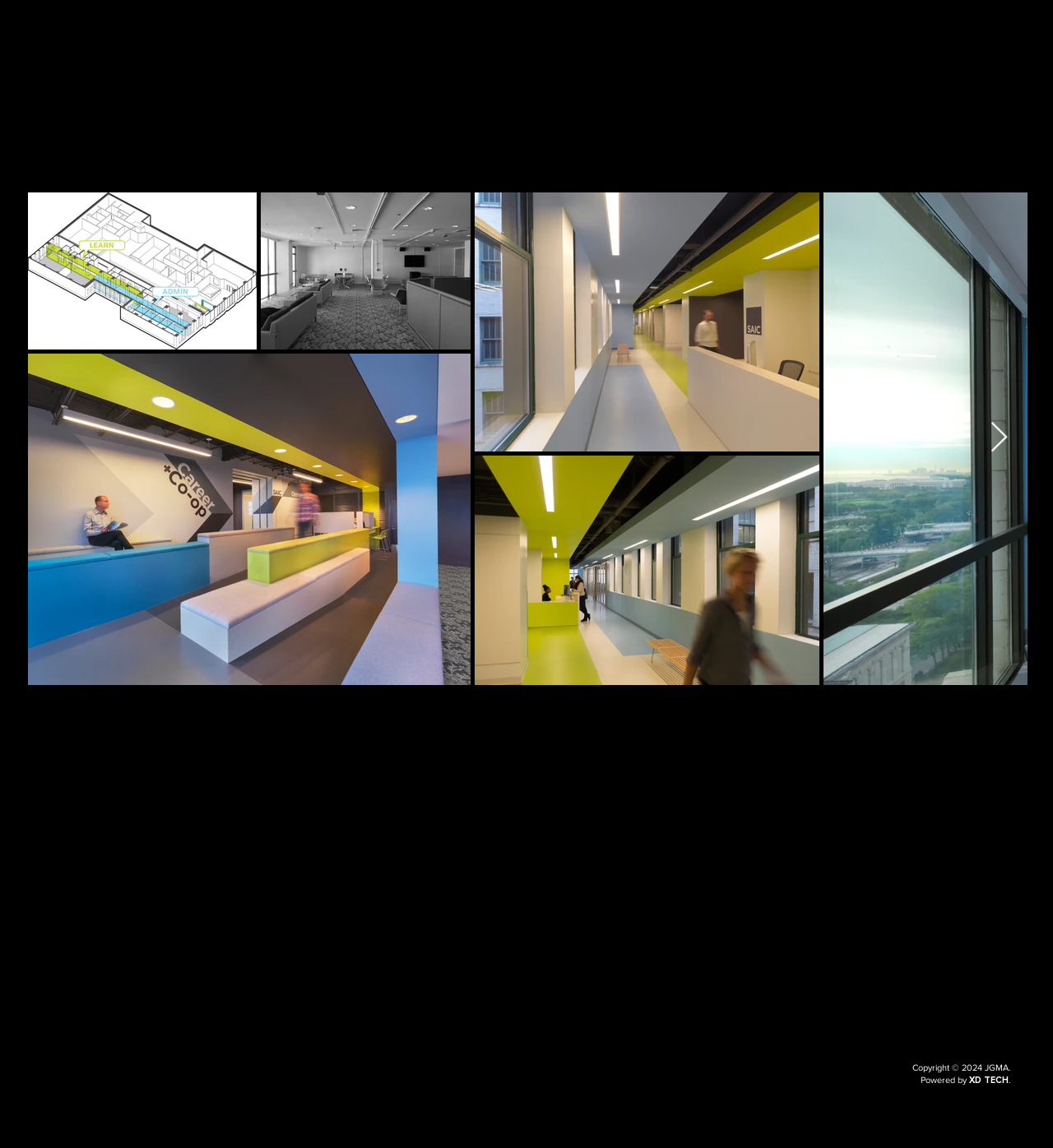Please examine the image and provide a detailed answer to the question: What is the phone number of the company?

The phone number of the company can be found in the heading section at the top of the webpage, which mentions '+1 312.895.4438' as the phone number.